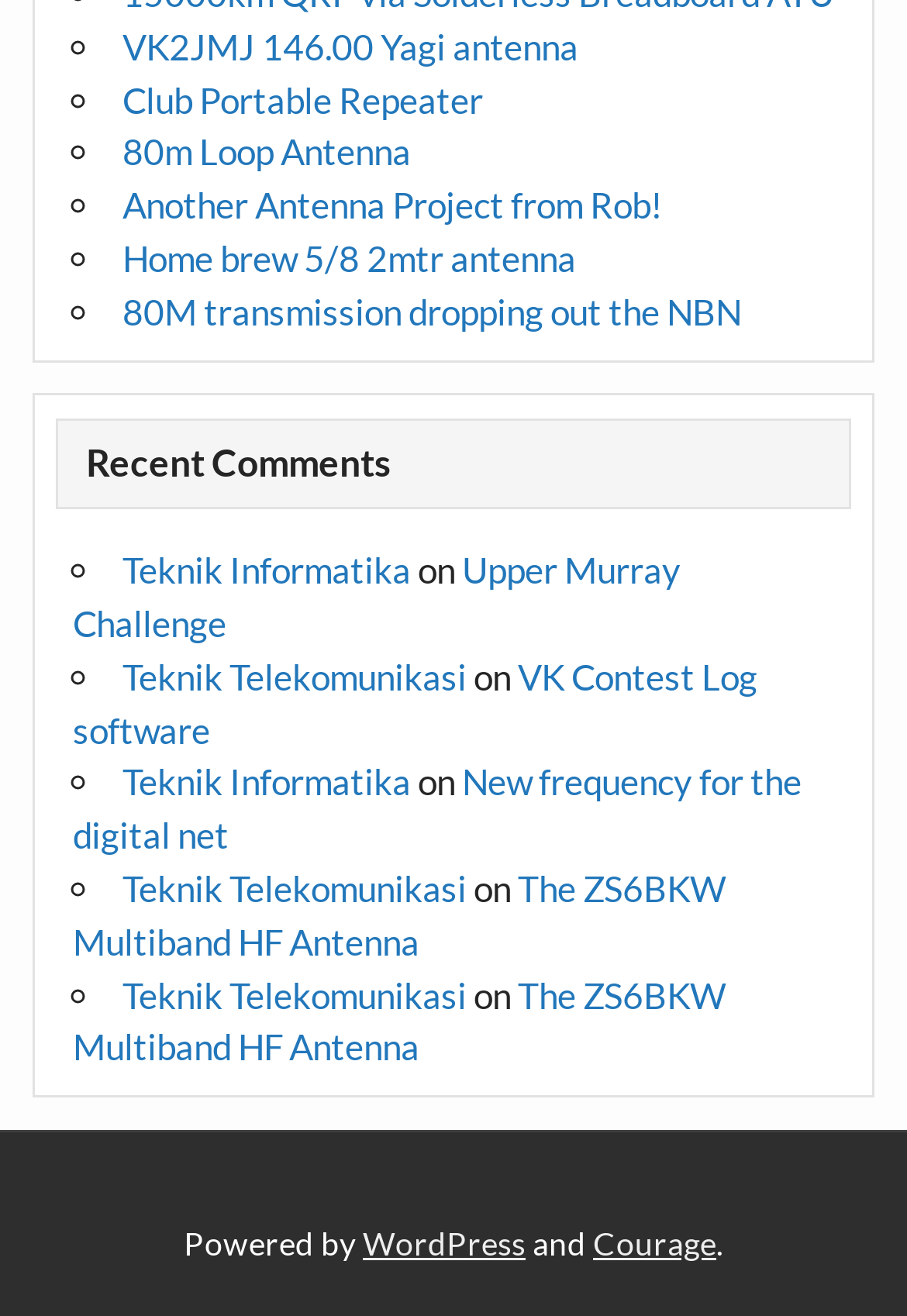Find the bounding box coordinates for the area that must be clicked to perform this action: "Click on VK2JMJ 146.00 Yagi antenna".

[0.135, 0.019, 0.637, 0.051]